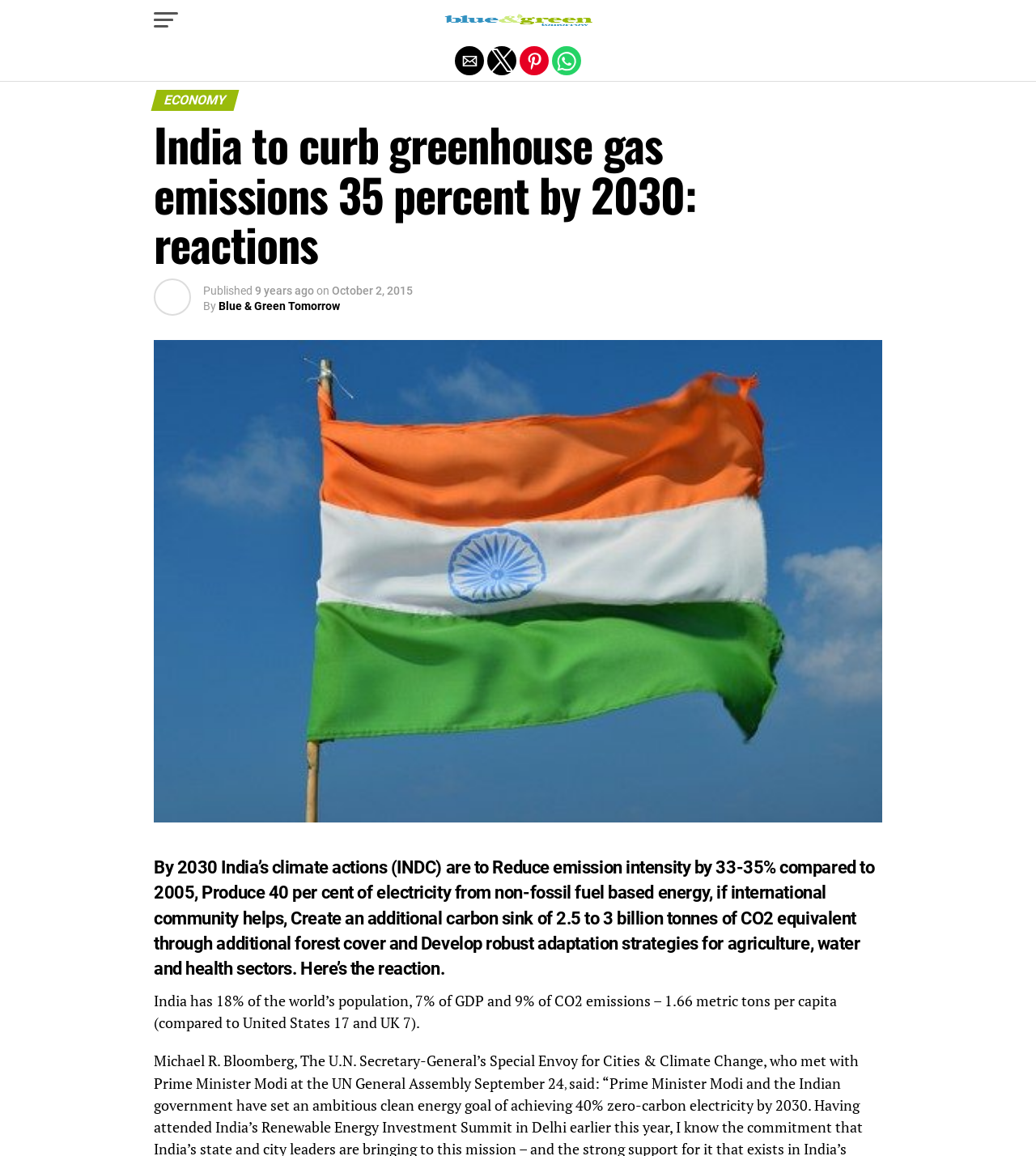Please find the bounding box for the UI component described as follows: "INDC".

[0.383, 0.741, 0.421, 0.759]